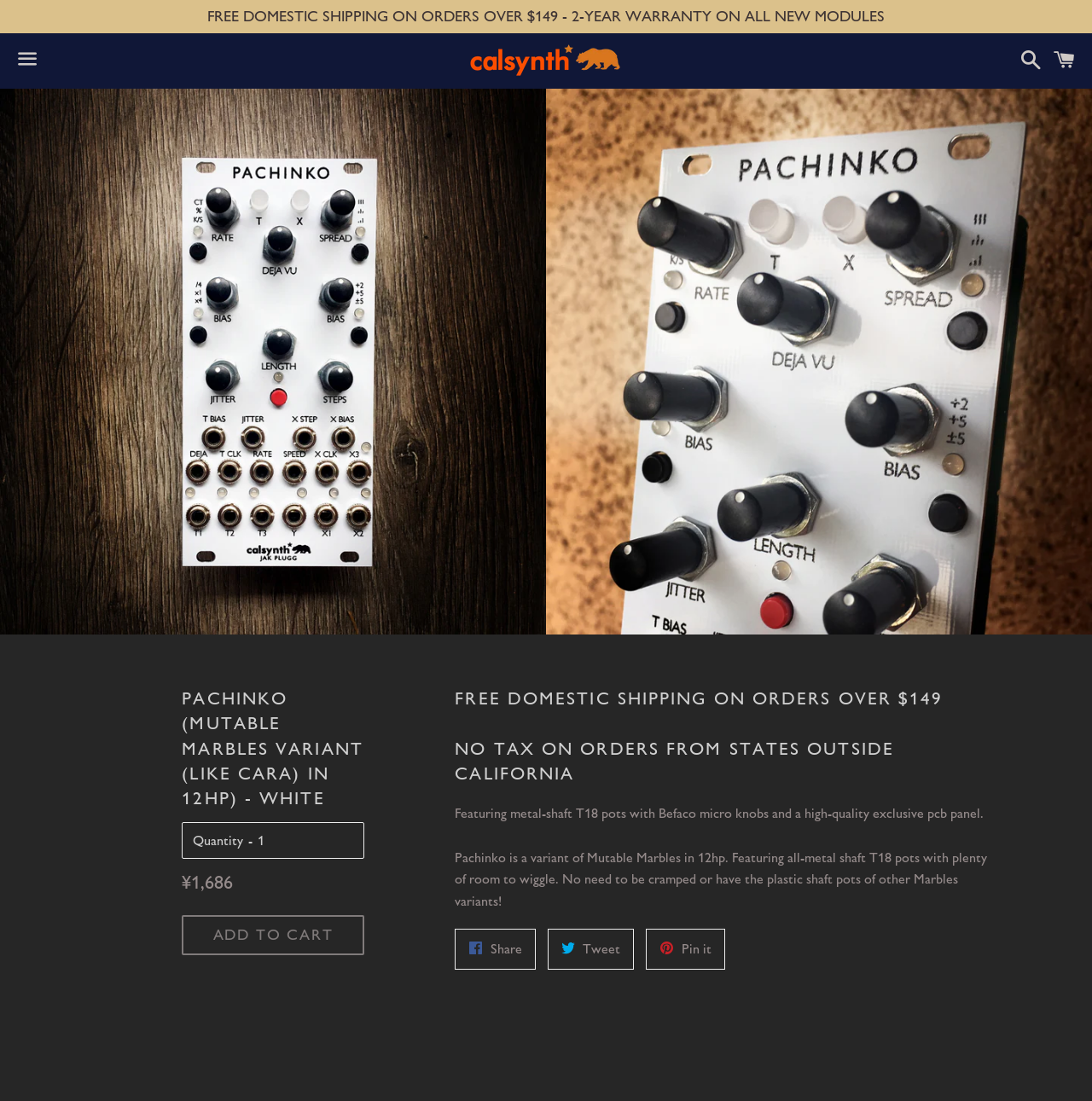Provide a single word or phrase answer to the question: 
What is the material of the shaft of the pots in Pachinko?

Metal